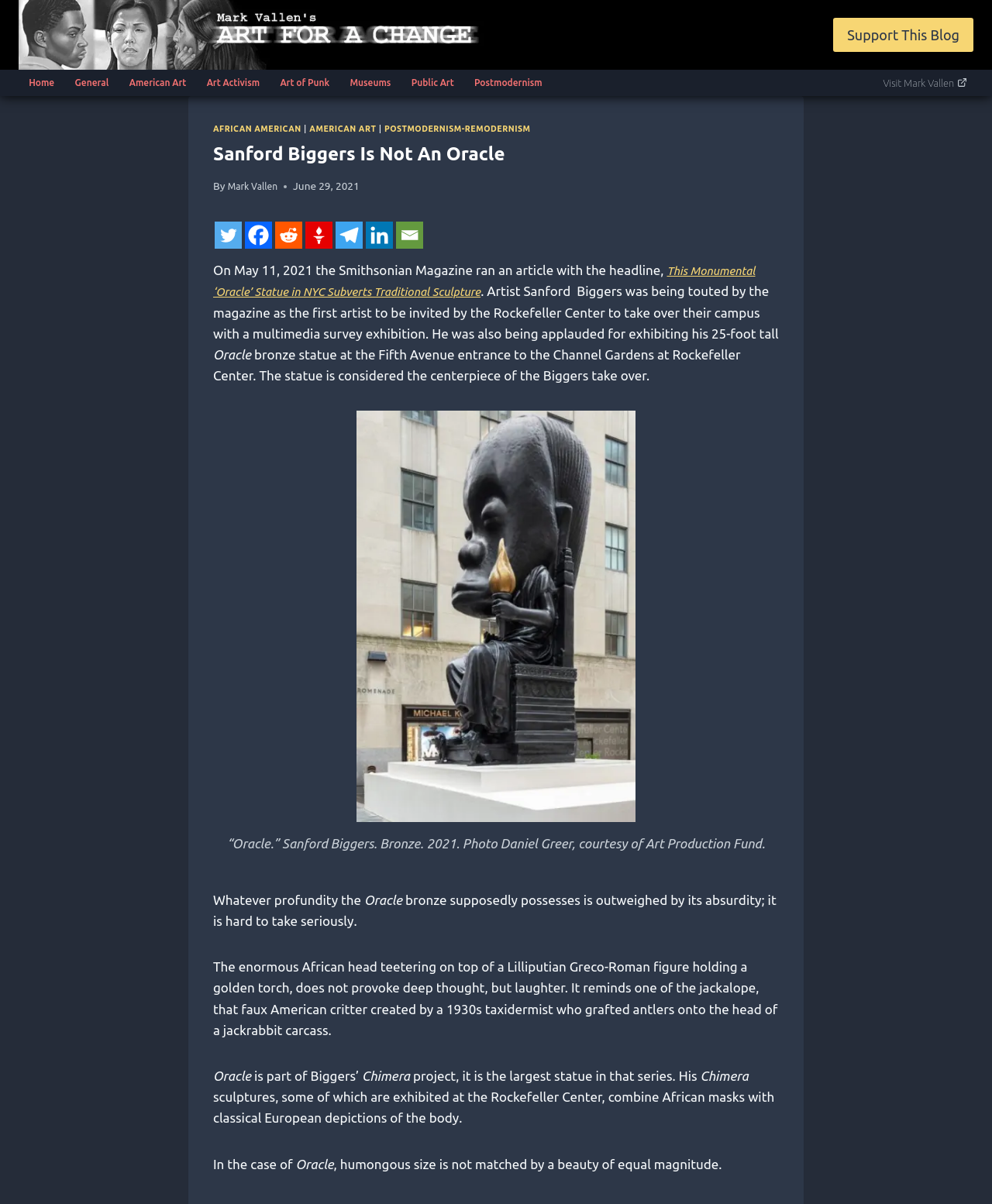Using the element description: "Art of Punk", determine the bounding box coordinates for the specified UI element. The coordinates should be four float numbers between 0 and 1, [left, top, right, bottom].

[0.272, 0.059, 0.342, 0.079]